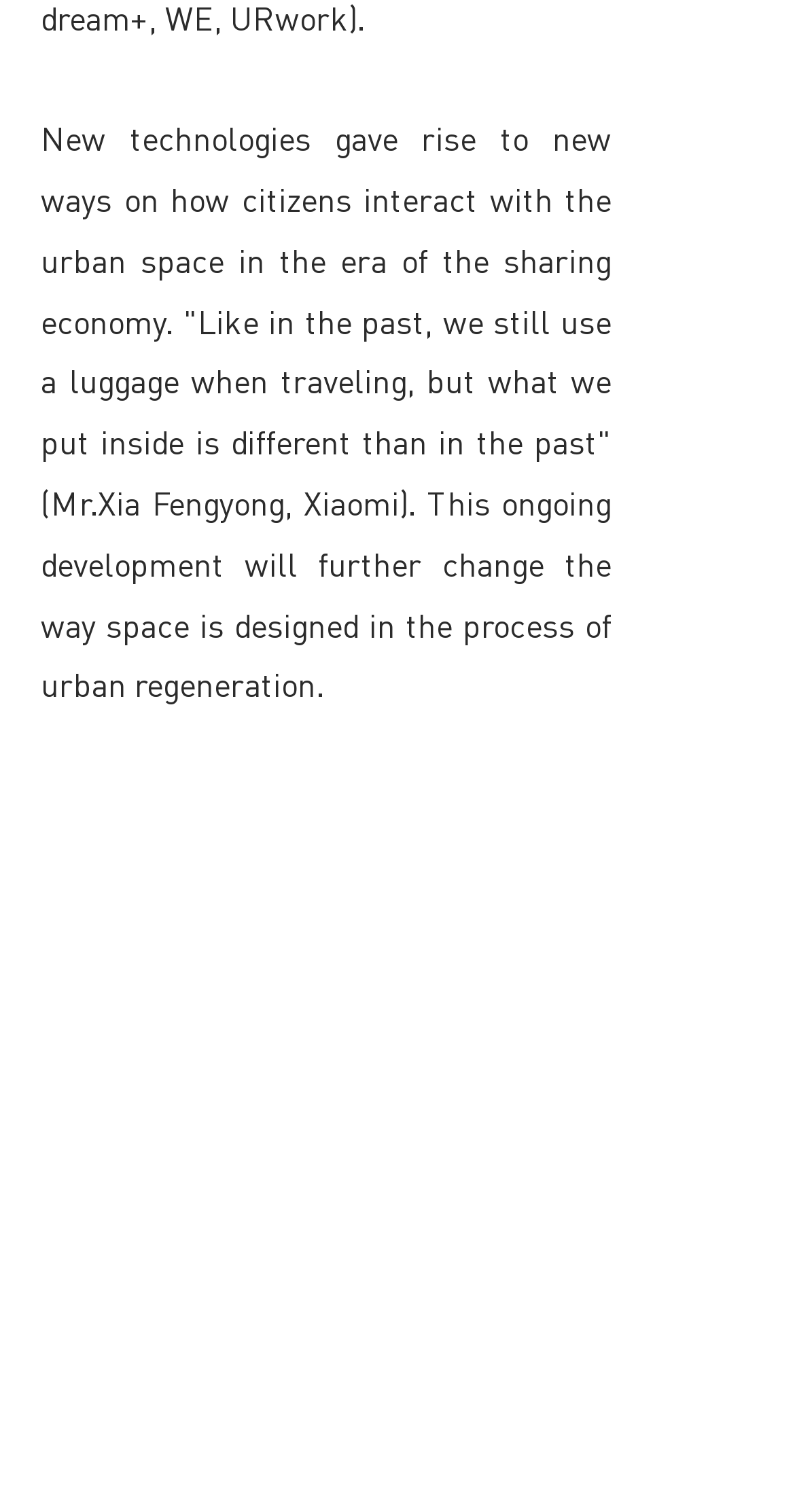What is the format of the first image?
Using the image, answer in one word or phrase.

jpg